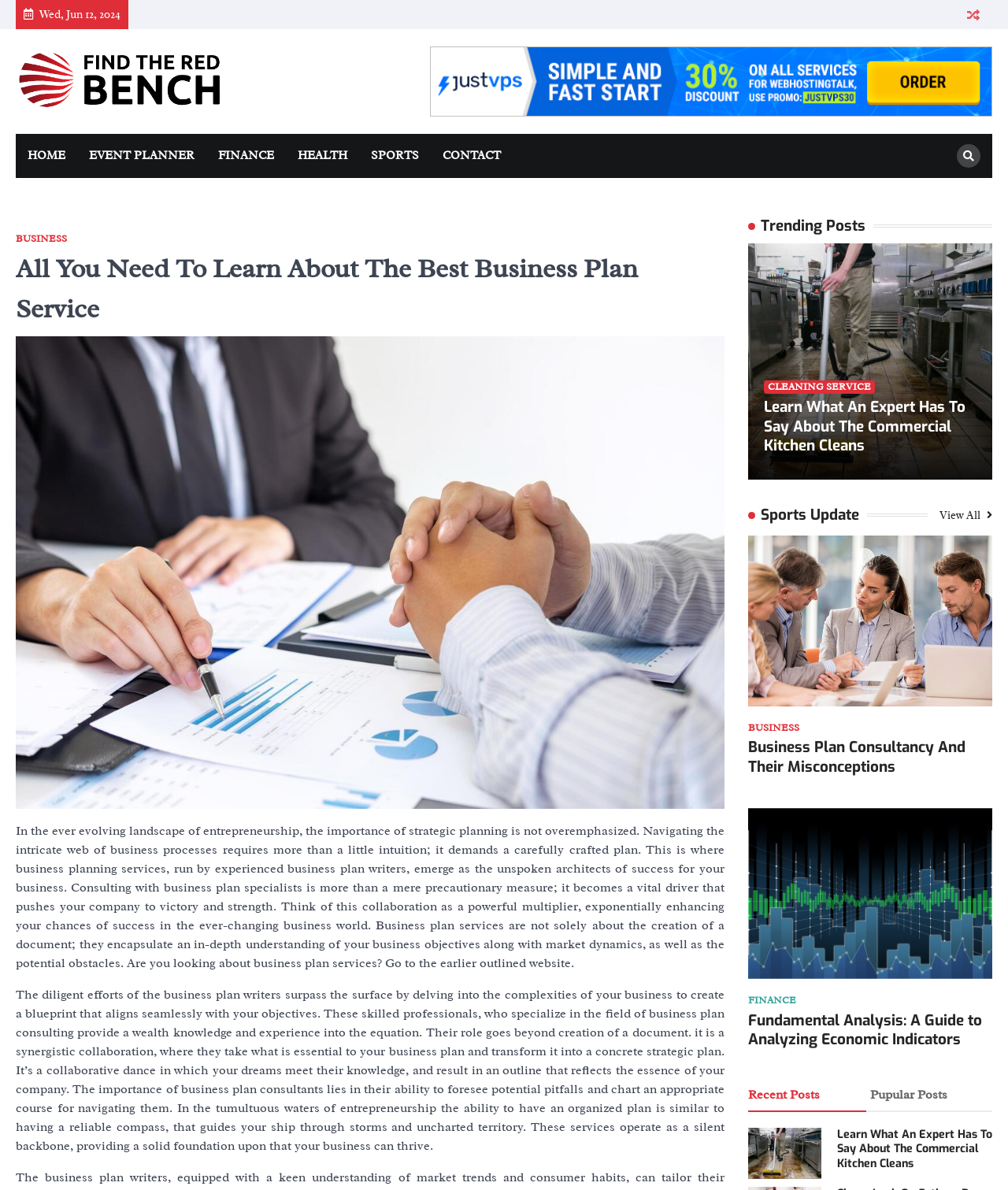What is the benefit of having a business plan?
Refer to the image and give a detailed response to the question.

The webpage suggests that having a business plan is like having a reliable compass that can guide the business through storms and uncharted territory. It helps to foresee potential pitfalls and chart an appropriate course to navigate them, thereby increasing the chances of success.